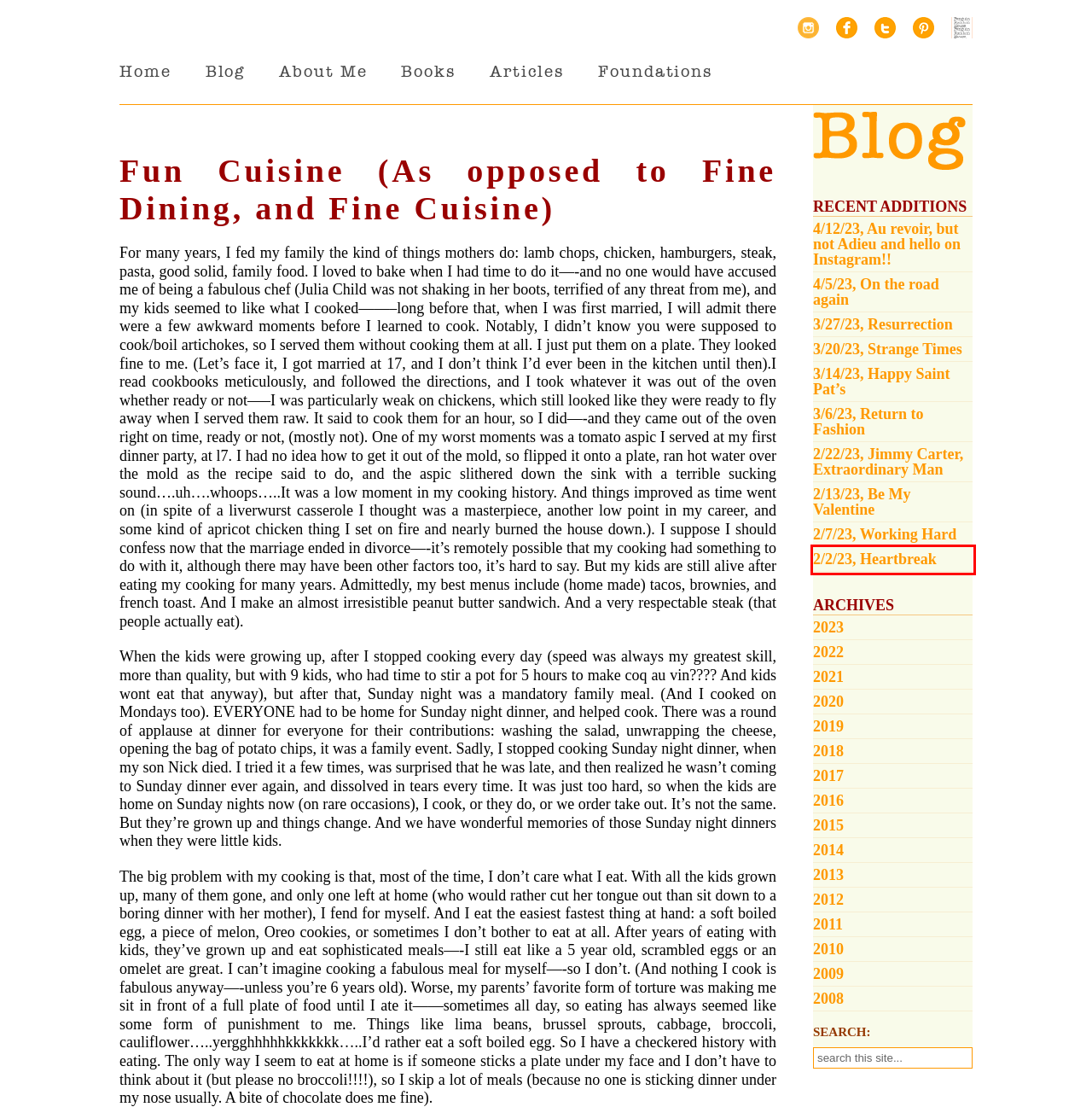Review the webpage screenshot provided, noting the red bounding box around a UI element. Choose the description that best matches the new webpage after clicking the element within the bounding box. The following are the options:
A. daniellesteel.net : 3/14/23, Happy Saint Pat's - daniellesteel.net
B. daniellesteel.net : 2018 - daniellesteel.net
C. daniellesteel.net : 2023 - daniellesteel.net
D. daniellesteel.net : 2/2/23, Heartbreak - daniellesteel.net
E. daniellesteel.net : 2016 - daniellesteel.net
F. daniellesteel.net : 2017 - daniellesteel.net
G. daniellesteel.net : 3/20/23, Strange Times - daniellesteel.net
H. daniellesteel.net : Foundations - daniellesteel.net

D